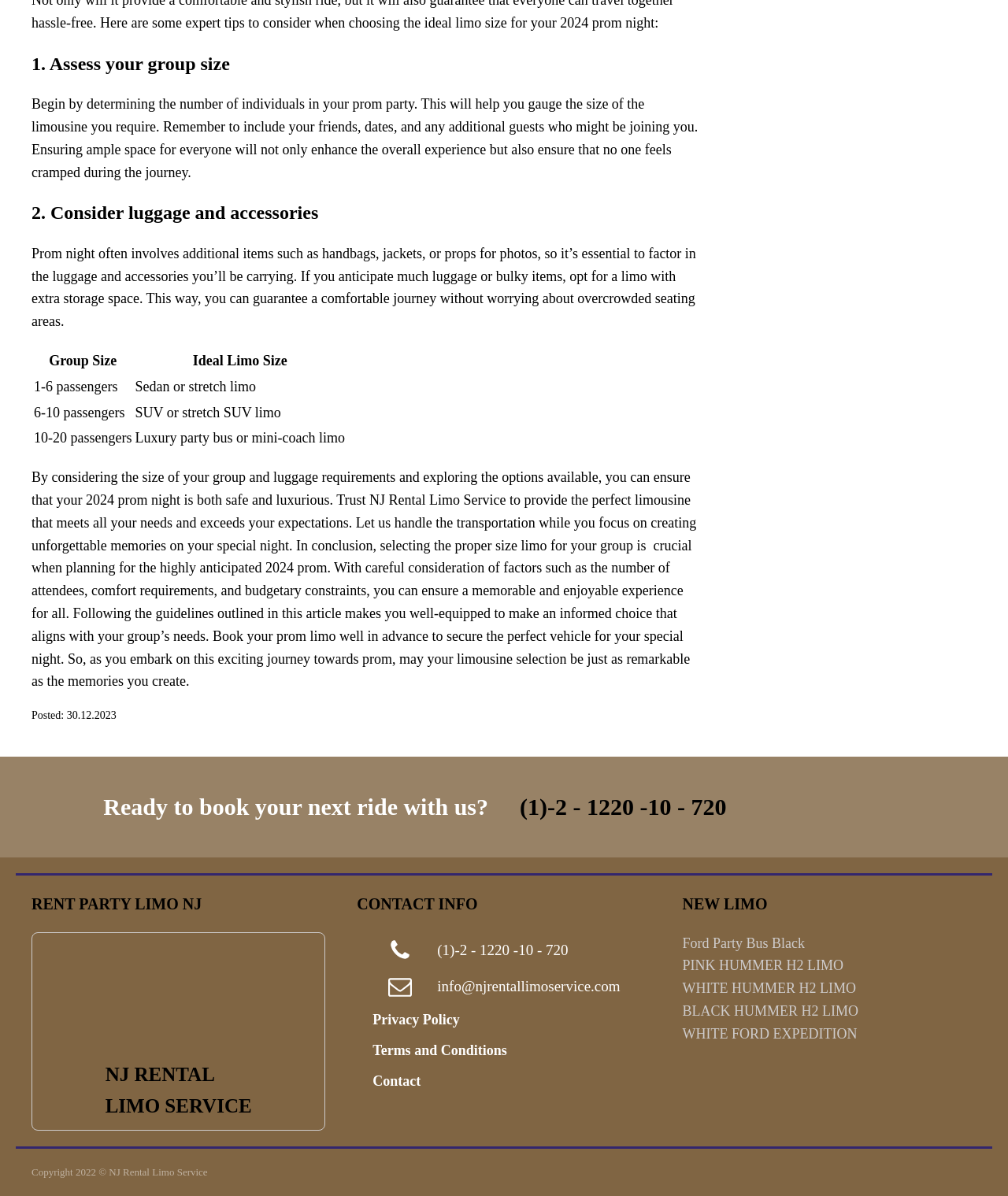How many passengers can a luxury party bus accommodate?
By examining the image, provide a one-word or phrase answer.

10-20 passengers